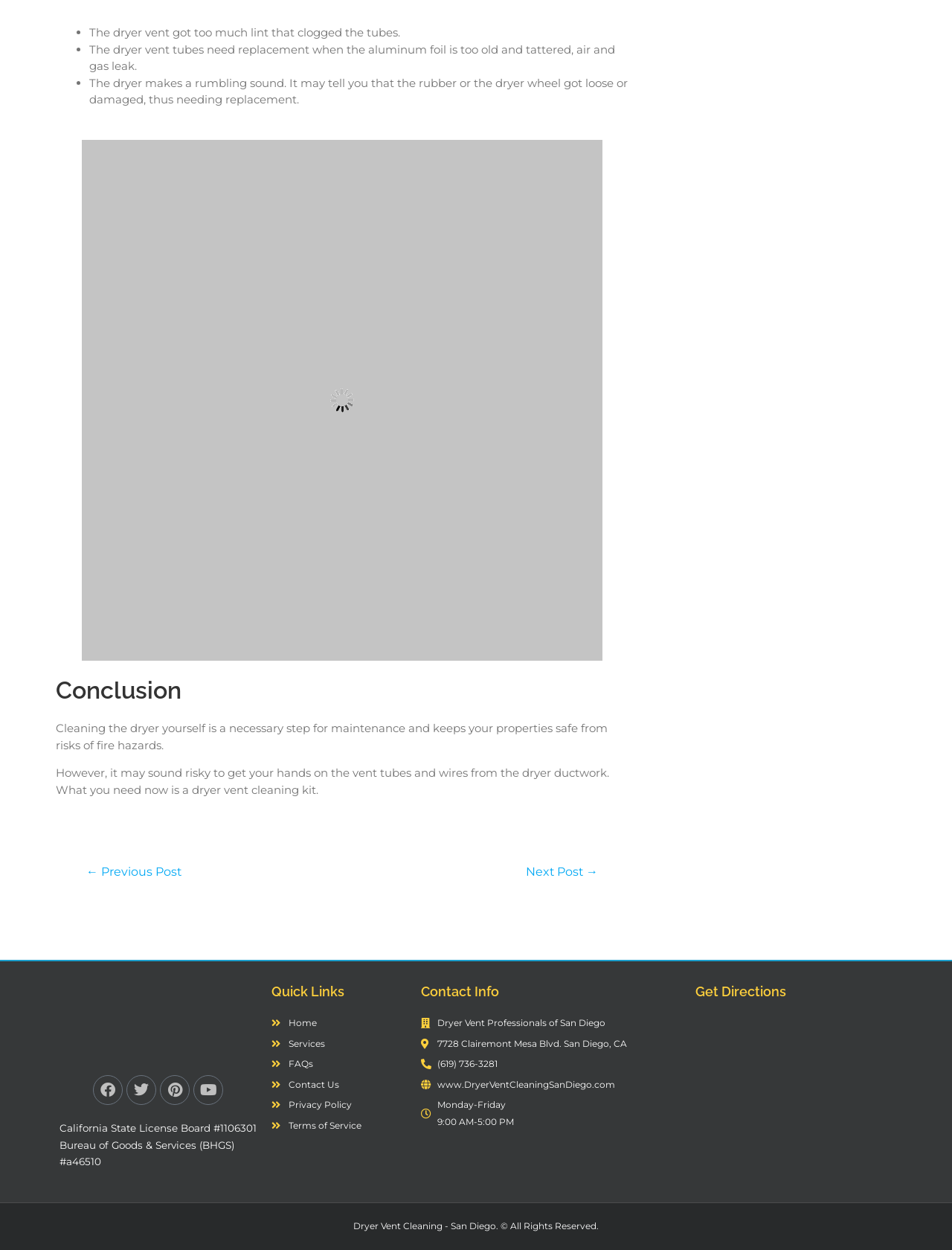Provide a short, one-word or phrase answer to the question below:
What is the recommended maintenance step for dryer safety?

Cleaning the dryer vent